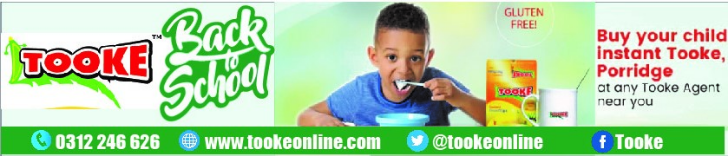Is the porridge gluten-free?
Please give a detailed and thorough answer to the question, covering all relevant points.

The background of the advertisement showcases the Tooke logo prominently alongside enticing graphics, and it specifically mentions that the porridge is gluten-free, which confirms that the answer is yes.